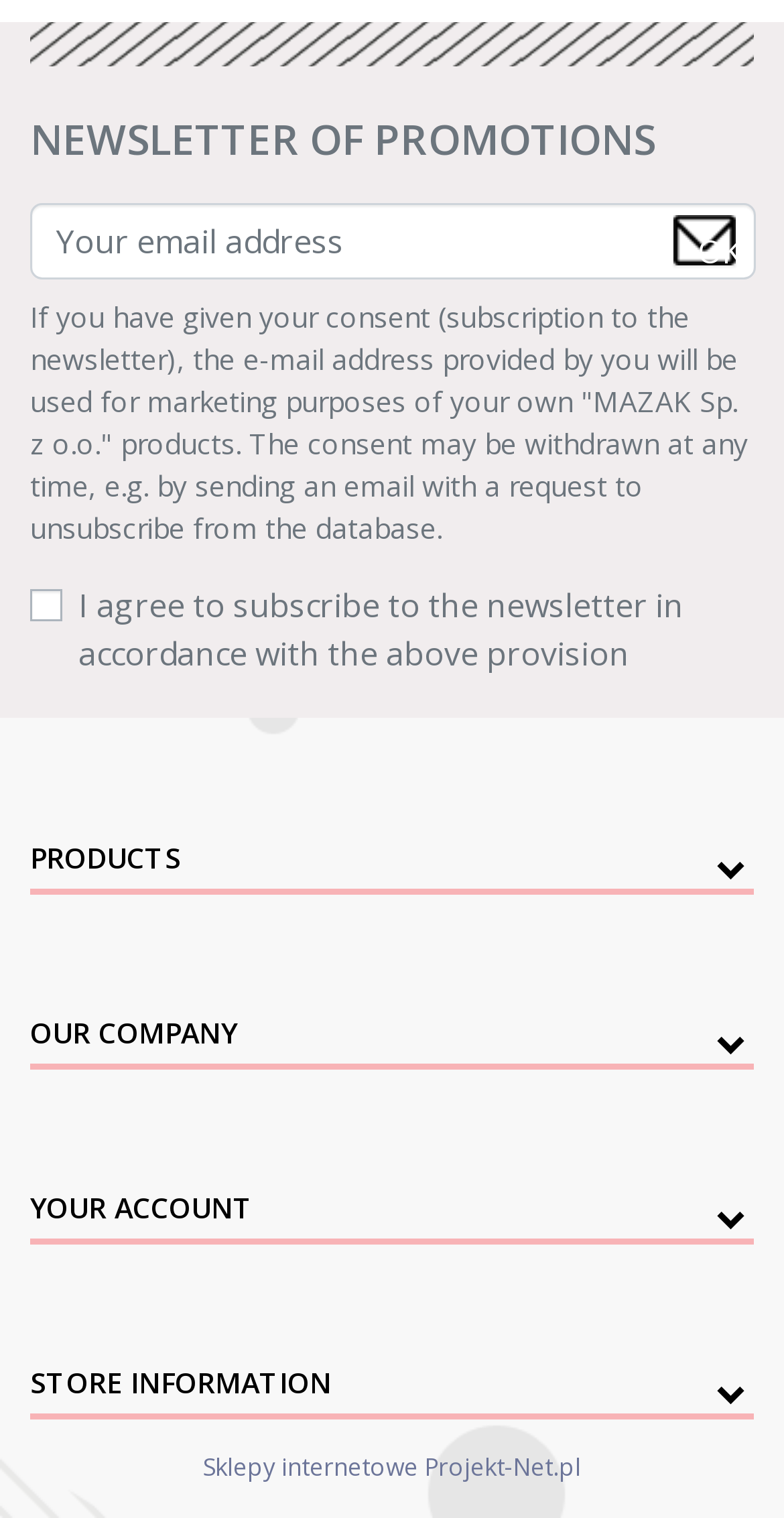Find the bounding box coordinates for the area that must be clicked to perform this action: "go to our company page".

[0.038, 0.656, 0.962, 0.705]